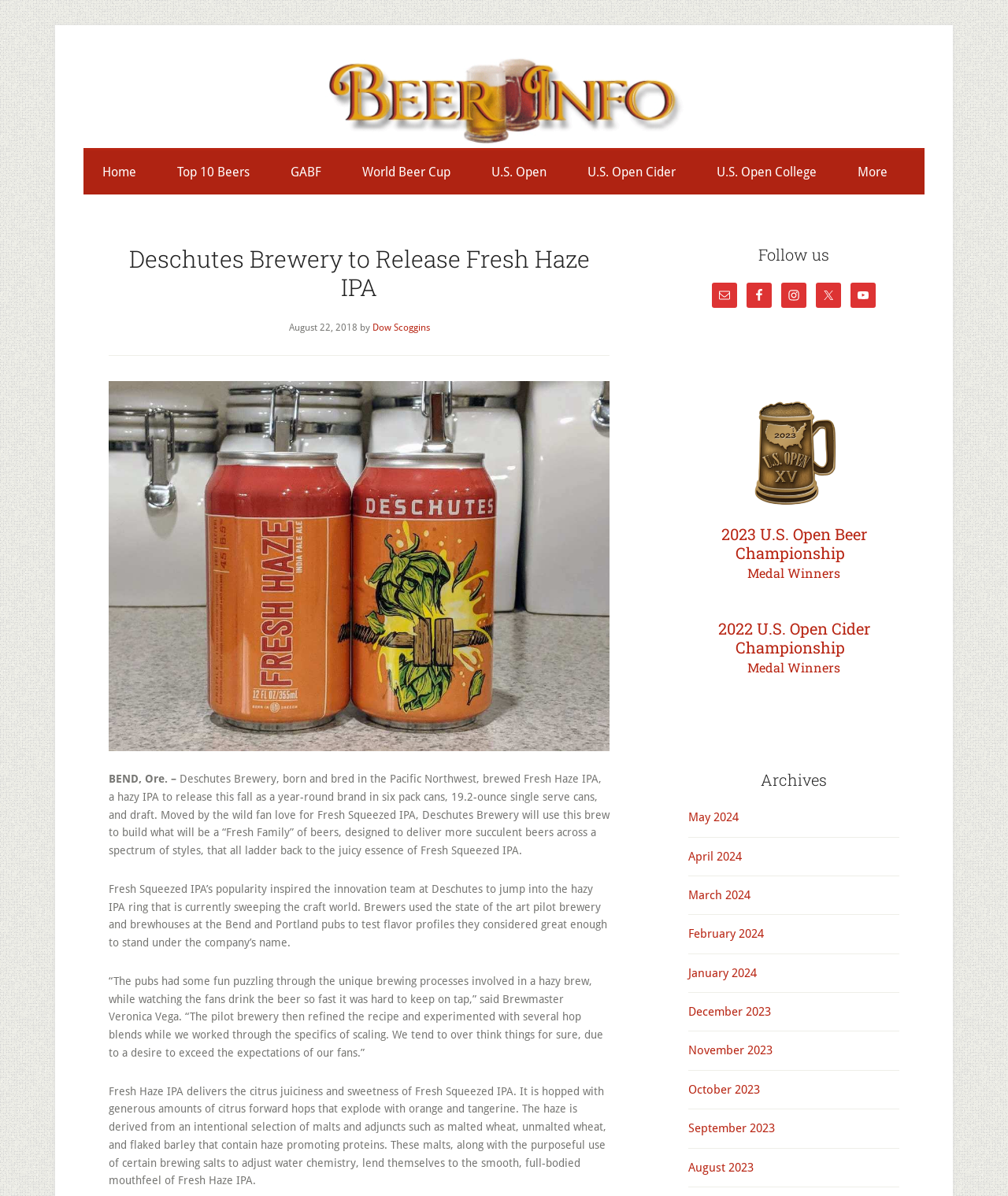Mark the bounding box of the element that matches the following description: "YouTube".

[0.844, 0.236, 0.869, 0.257]